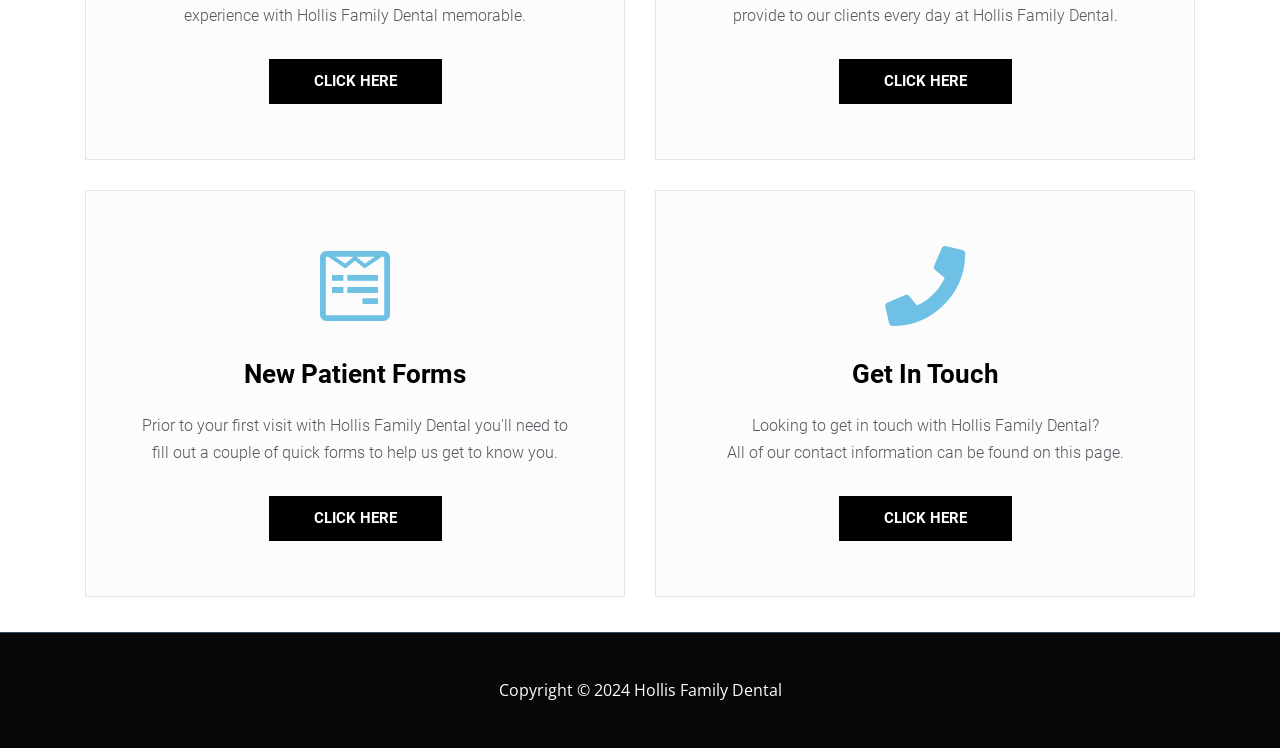Based on the image, please elaborate on the answer to the following question:
What is the copyright year of the webpage?

The copyright information at the bottom of the webpage specifies the year 2024, indicating that the webpage's content is copyrighted until that year.